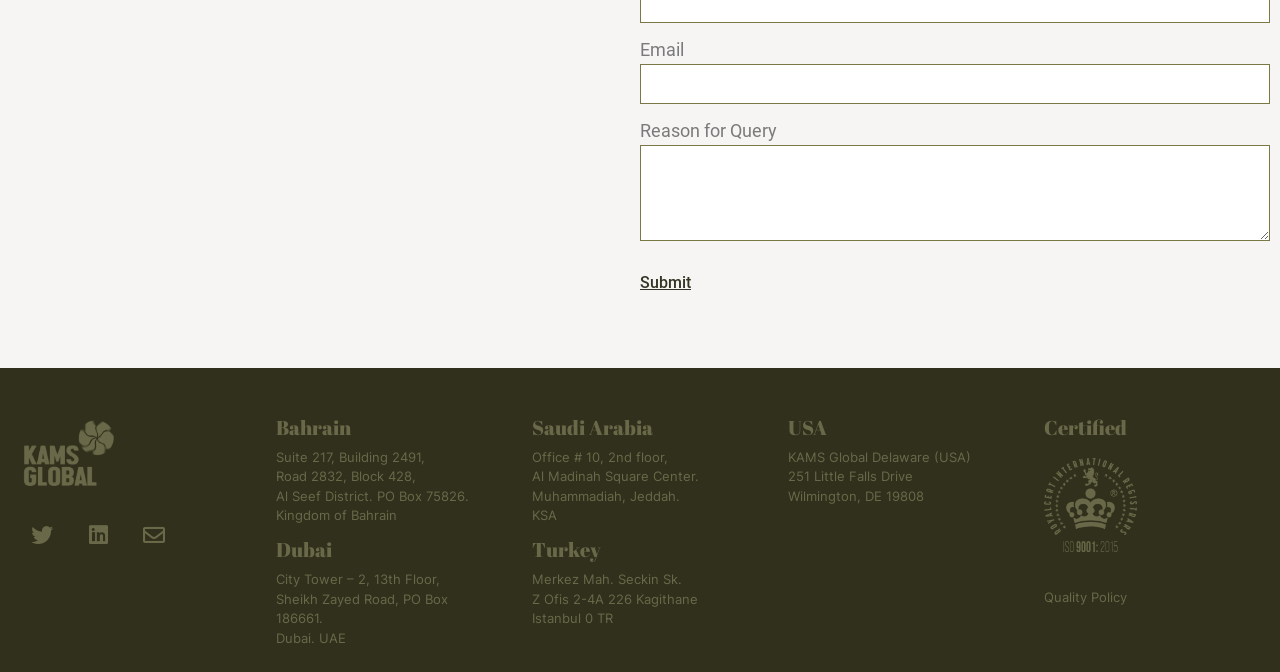What social media platforms are linked on this webpage?
From the screenshot, provide a brief answer in one word or phrase.

Twitter, Linkedin, Email